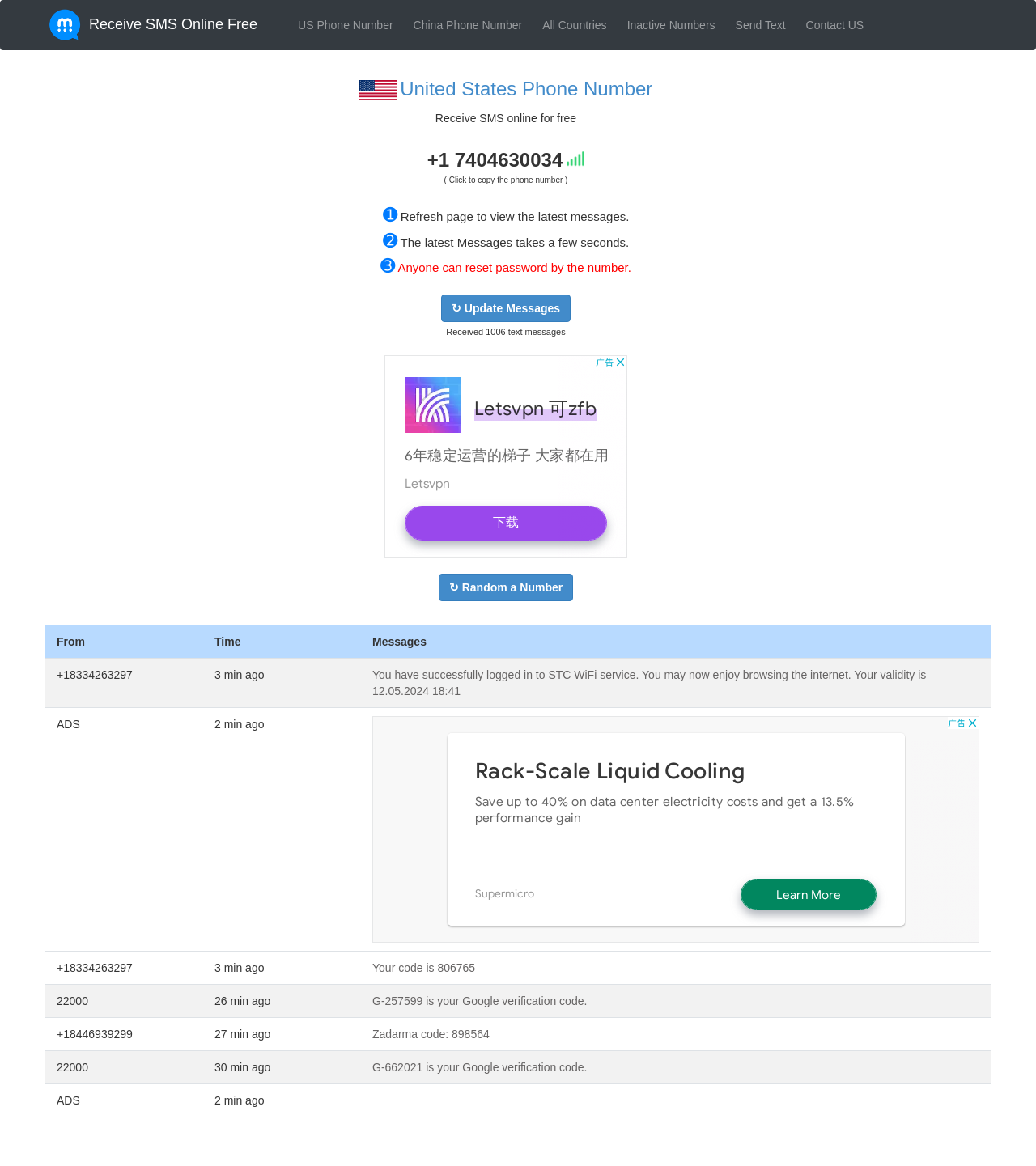How many text messages have been received by the phone number?
Give a comprehensive and detailed explanation for the question.

The number of text messages received by the phone number is displayed as a static text element with the value 'Received 1006 text messages'.